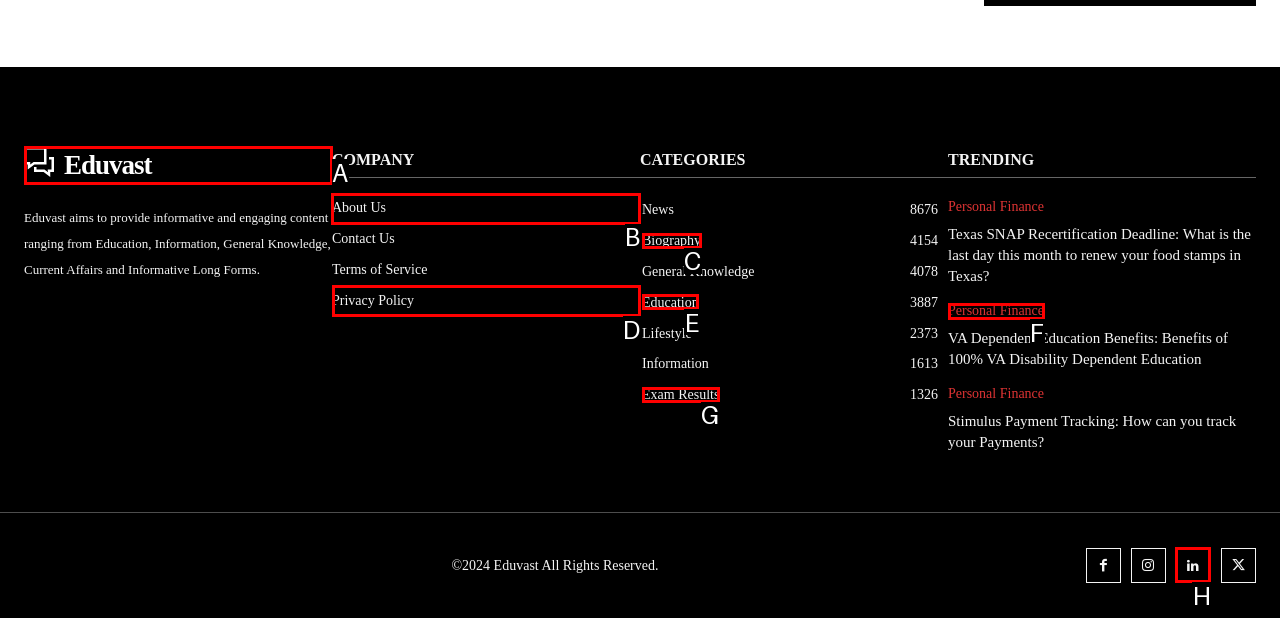Find the option you need to click to complete the following instruction: Click on the 'About Us' link
Answer with the corresponding letter from the choices given directly.

B